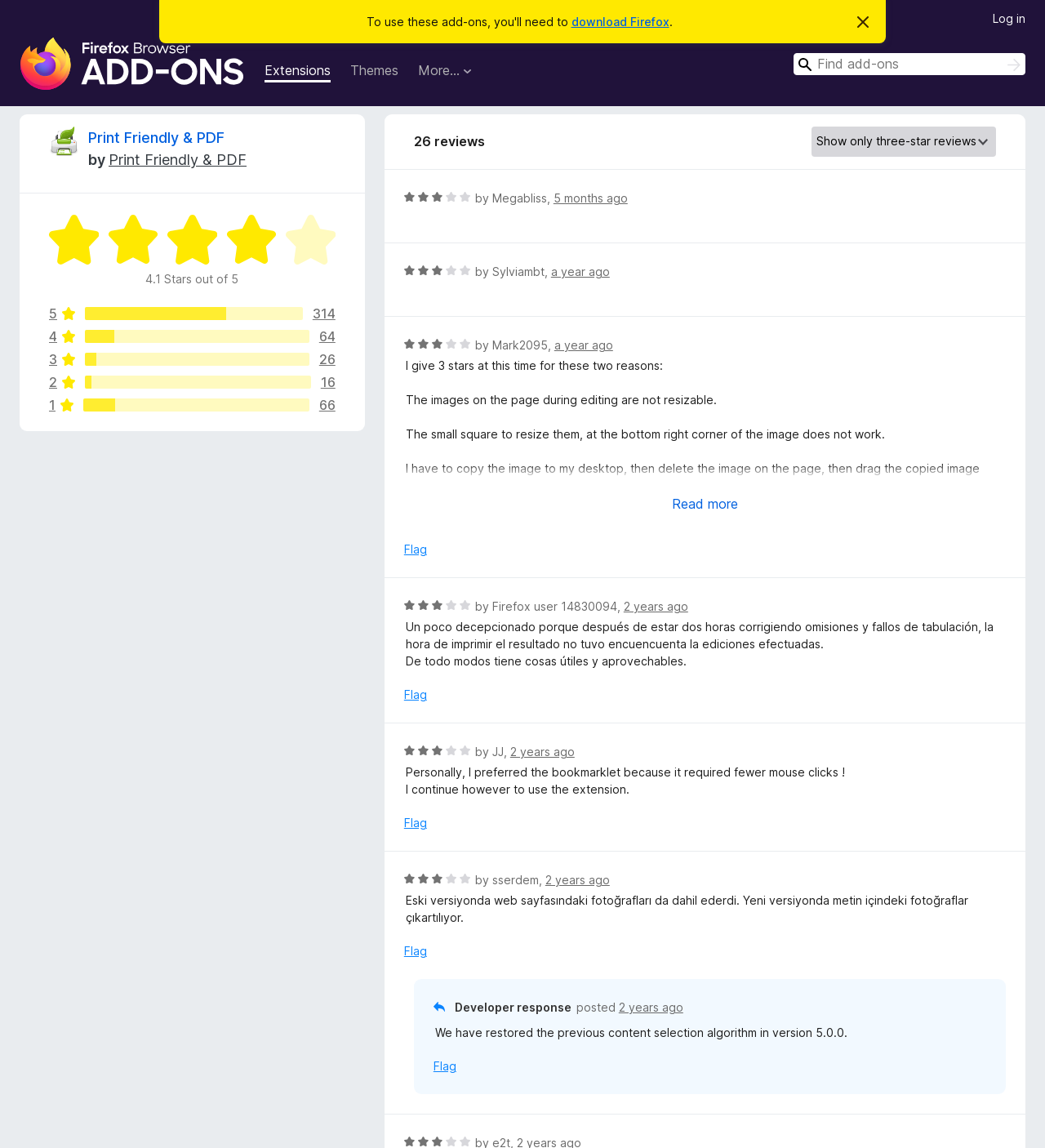Given the element description "Expand to Read more", identify the bounding box of the corresponding UI element.

[0.407, 0.423, 0.942, 0.454]